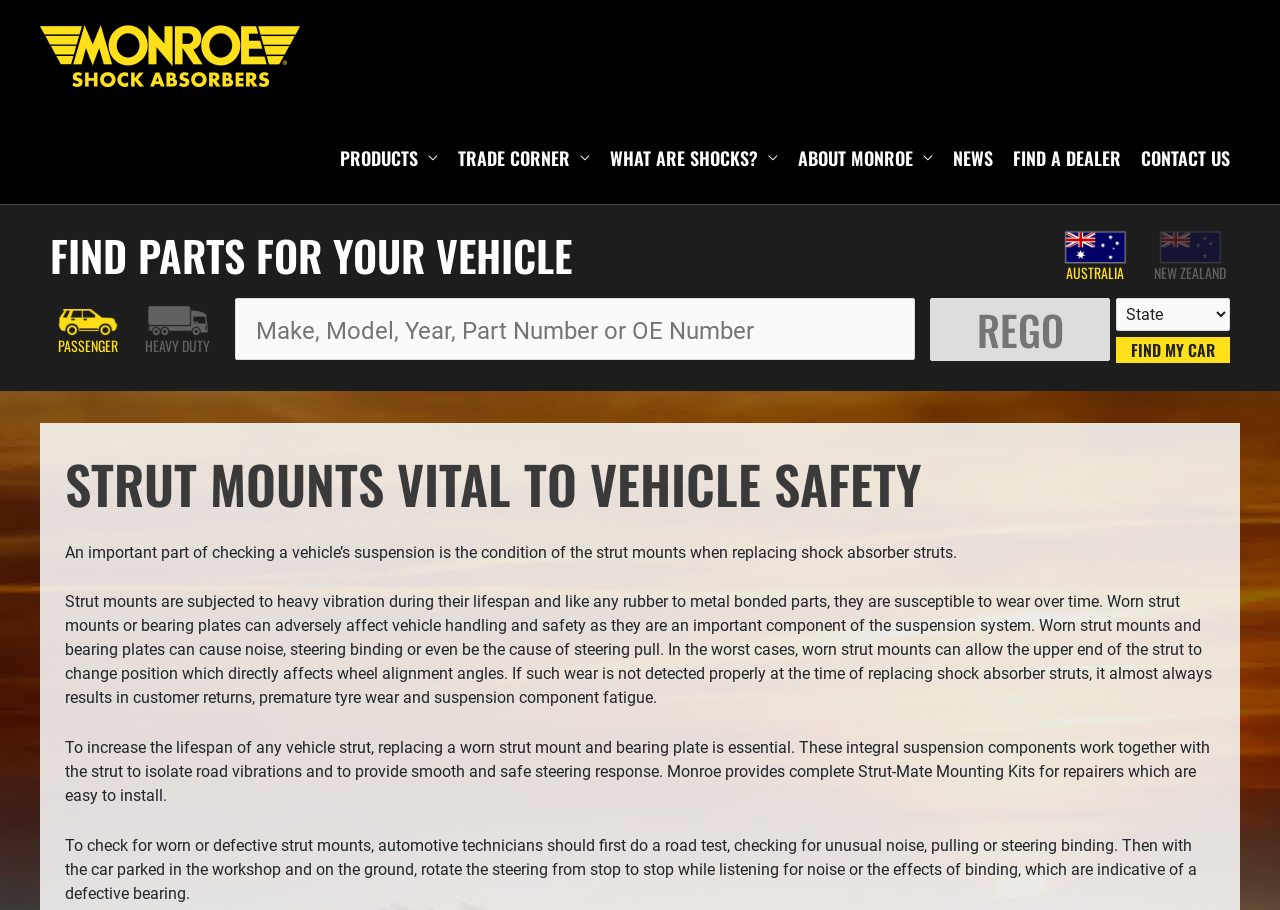With reference to the screenshot, provide a detailed response to the question below:
What is the benefit of replacing a worn strut mount and bearing plate?

The webpage states that replacing a worn strut mount and bearing plate is essential to increase the lifespan of any vehicle strut, as these integral suspension components work together with the strut to isolate road vibrations and provide smooth and safe steering response.